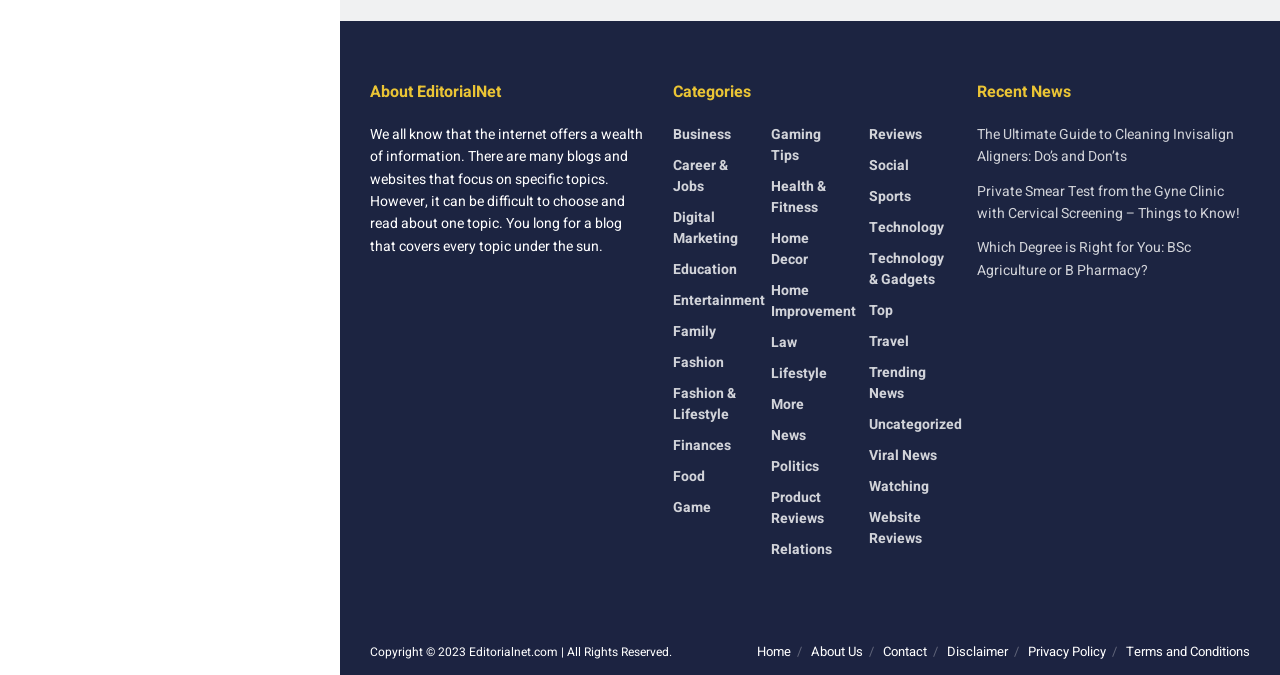Provide a thorough and detailed response to the question by examining the image: 
What is the main topic of the webpage?

The webpage's main topic is EditorialNet, which is indicated by the heading 'About EditorialNet' at the top of the page.